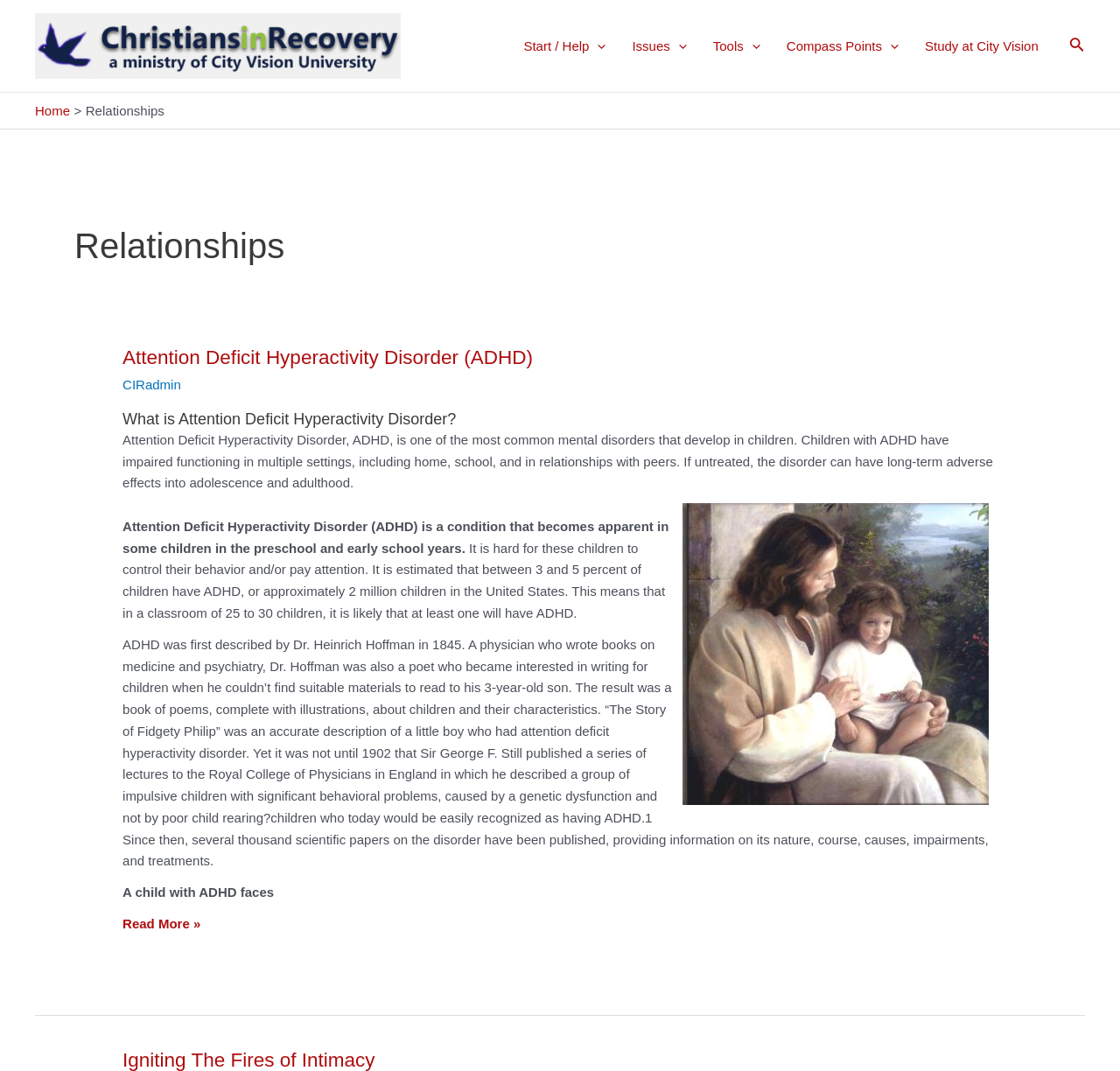What is the name of the disorder described on this webpage?
Carefully analyze the image and provide a detailed answer to the question.

I determined the answer by reading the heading 'Attention Deficit Hyperactivity Disorder (ADHD)' and the subsequent text that describes the disorder.